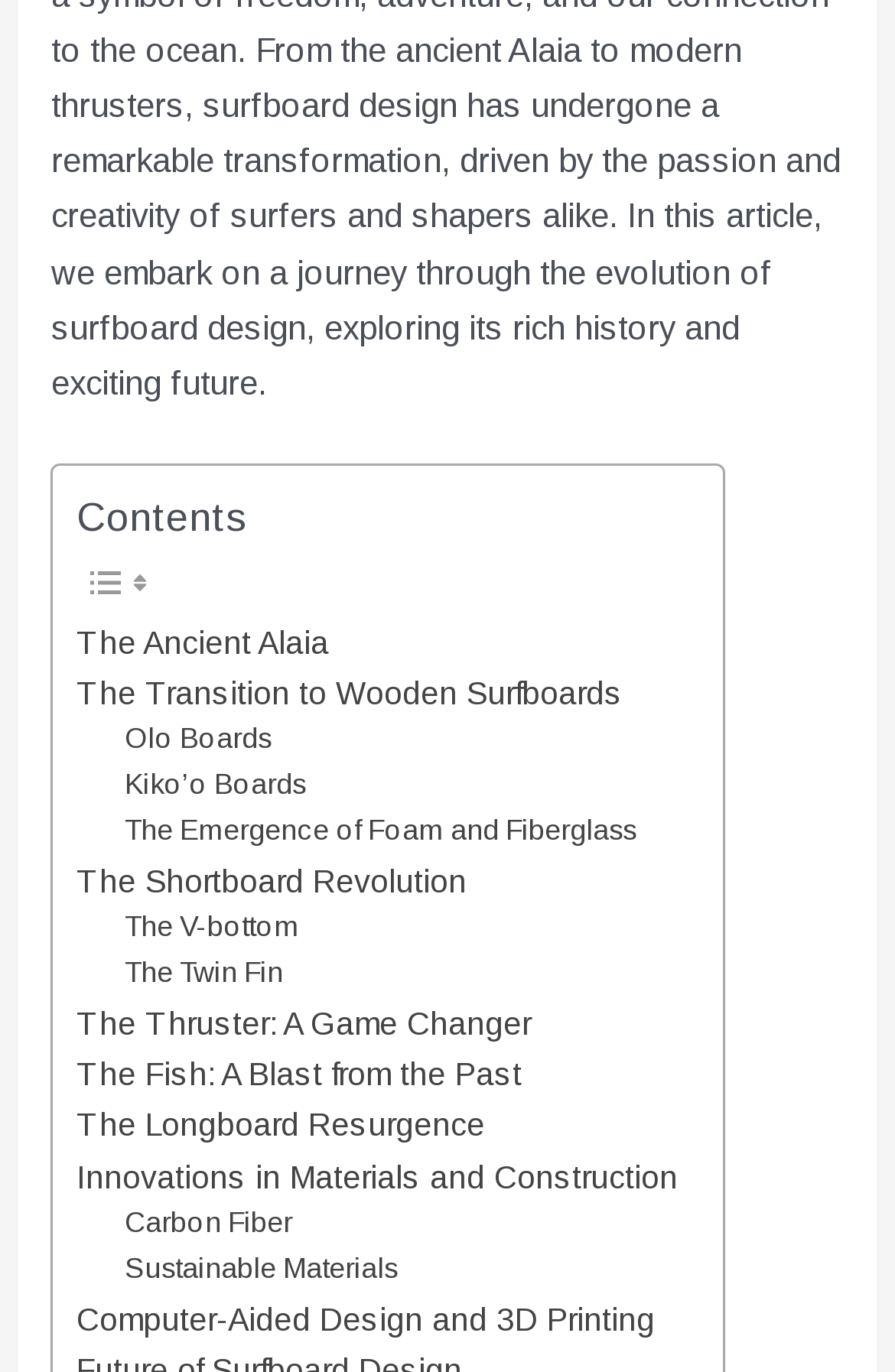How many links are there on this webpage? Using the information from the screenshot, answer with a single word or phrase.

15